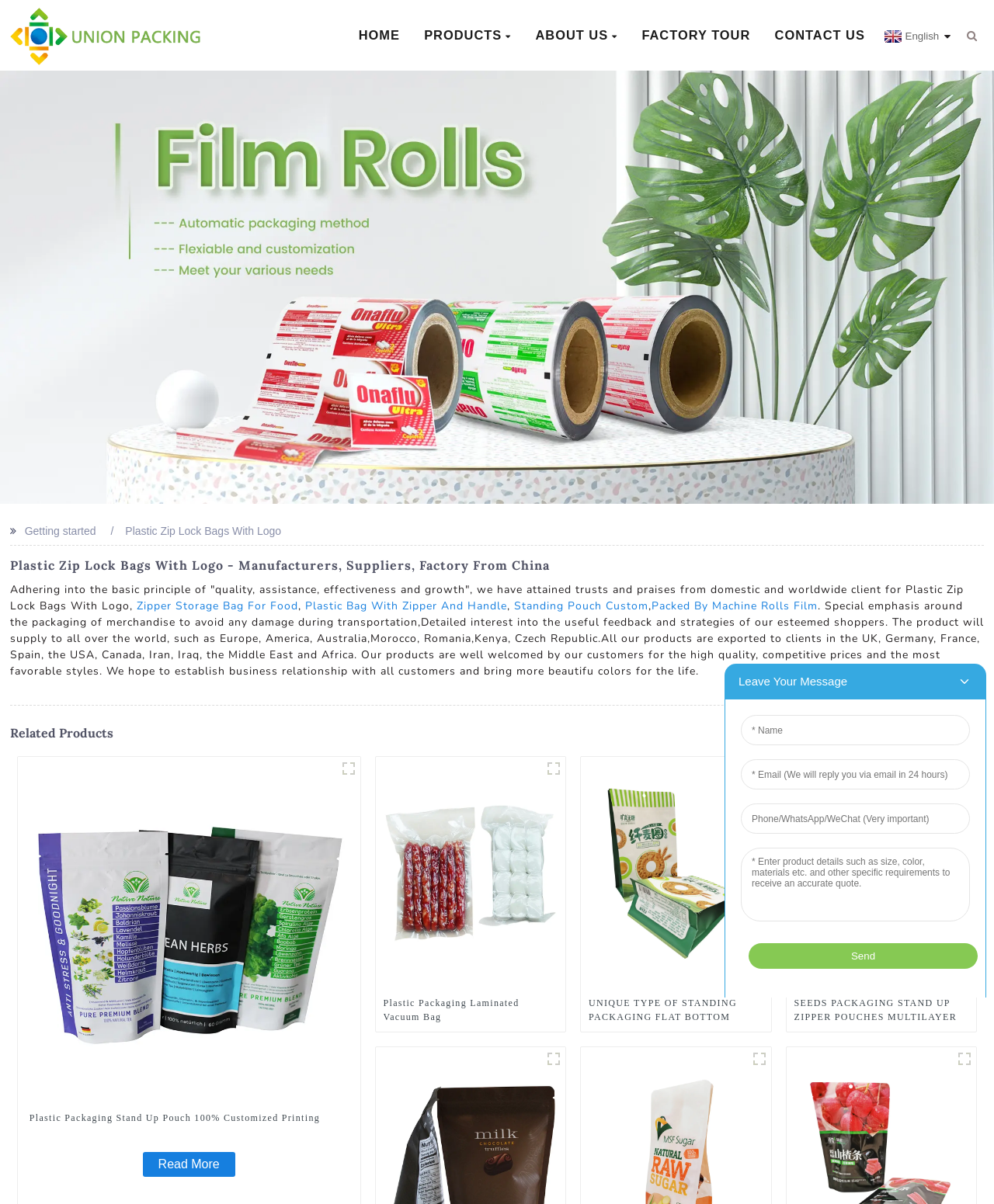Please determine the bounding box coordinates of the element's region to click in order to carry out the following instruction: "View Plastic Bag With Zipper And Handle product". The coordinates should be four float numbers between 0 and 1, i.e., [left, top, right, bottom].

[0.307, 0.497, 0.51, 0.509]